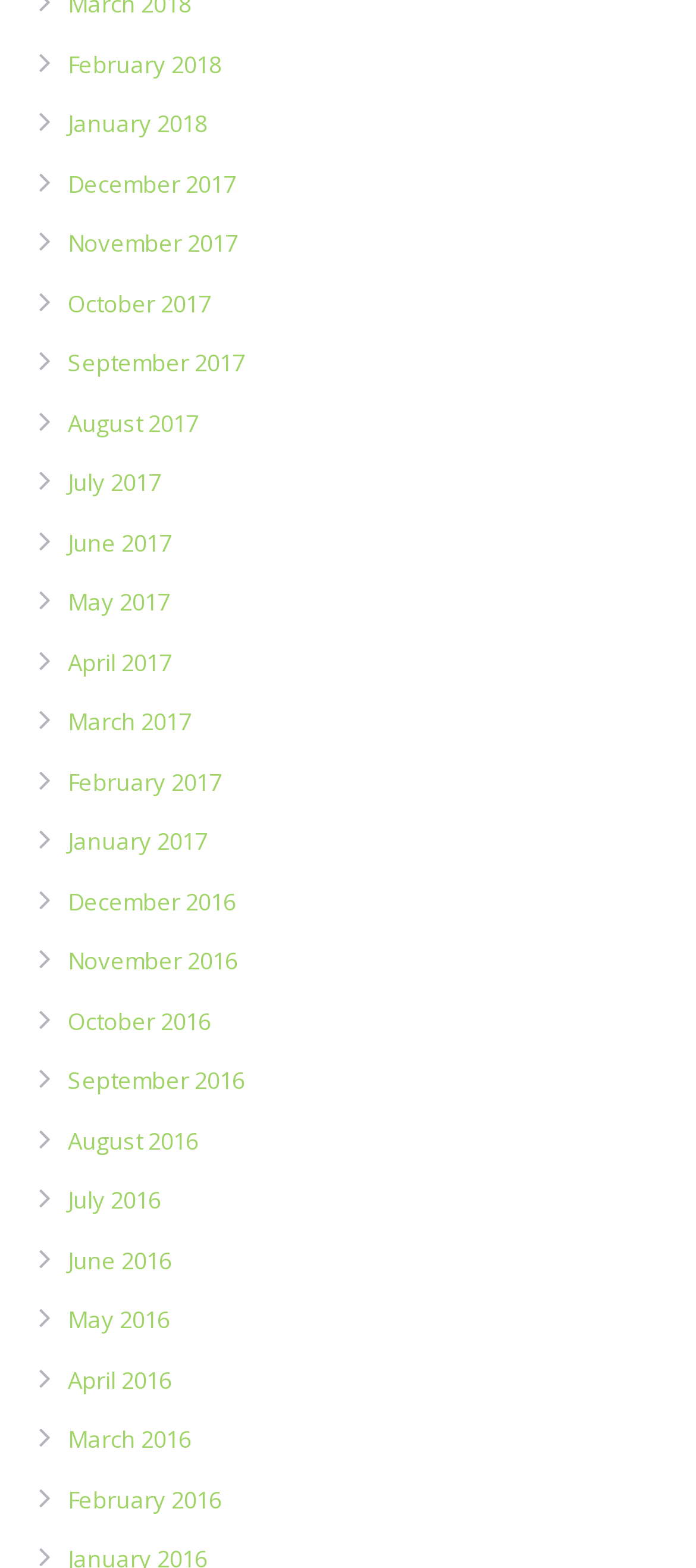Refer to the image and offer a detailed explanation in response to the question: What is the earliest month listed?

I looked at the links on the webpage and found that the earliest month listed is February 2016, which is the 24th link from the top.